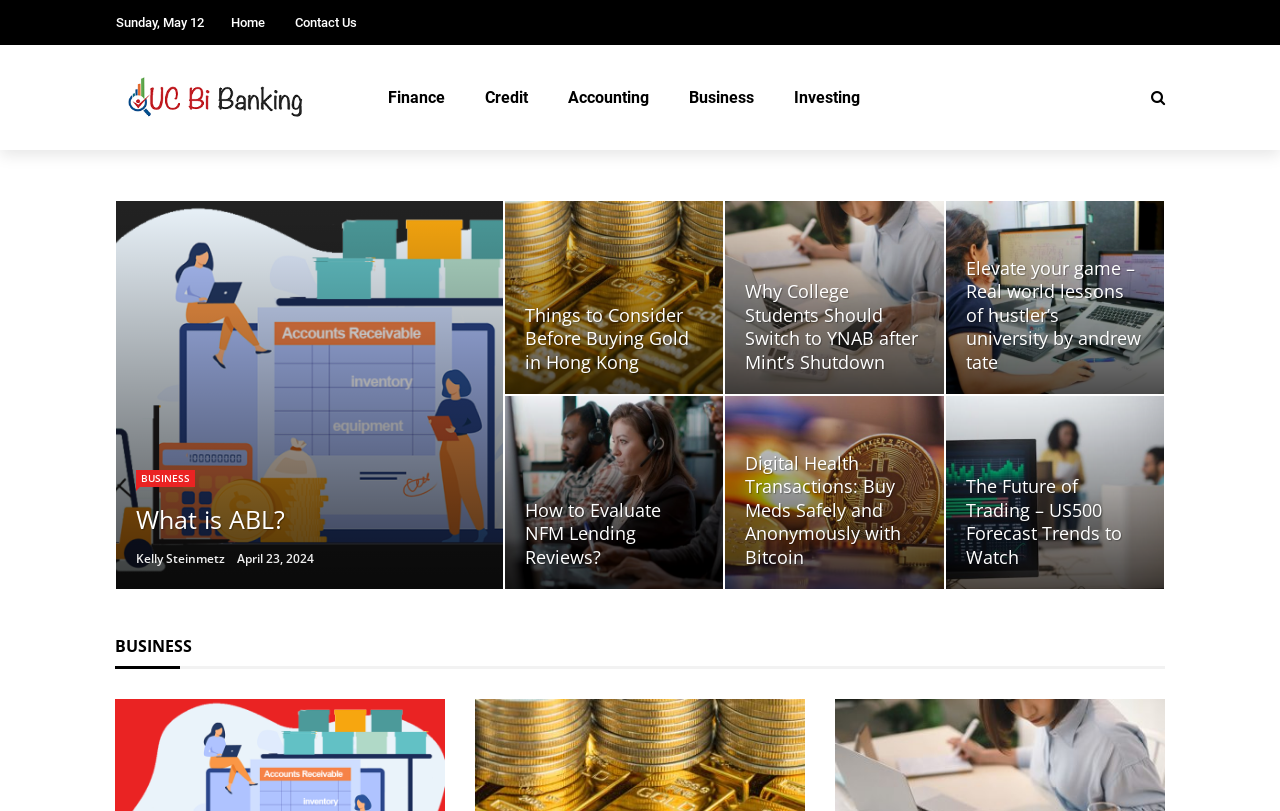Locate the bounding box coordinates of the clickable region necessary to complete the following instruction: "Click on the 'Home' link". Provide the coordinates in the format of four float numbers between 0 and 1, i.e., [left, top, right, bottom].

[0.18, 0.018, 0.207, 0.037]